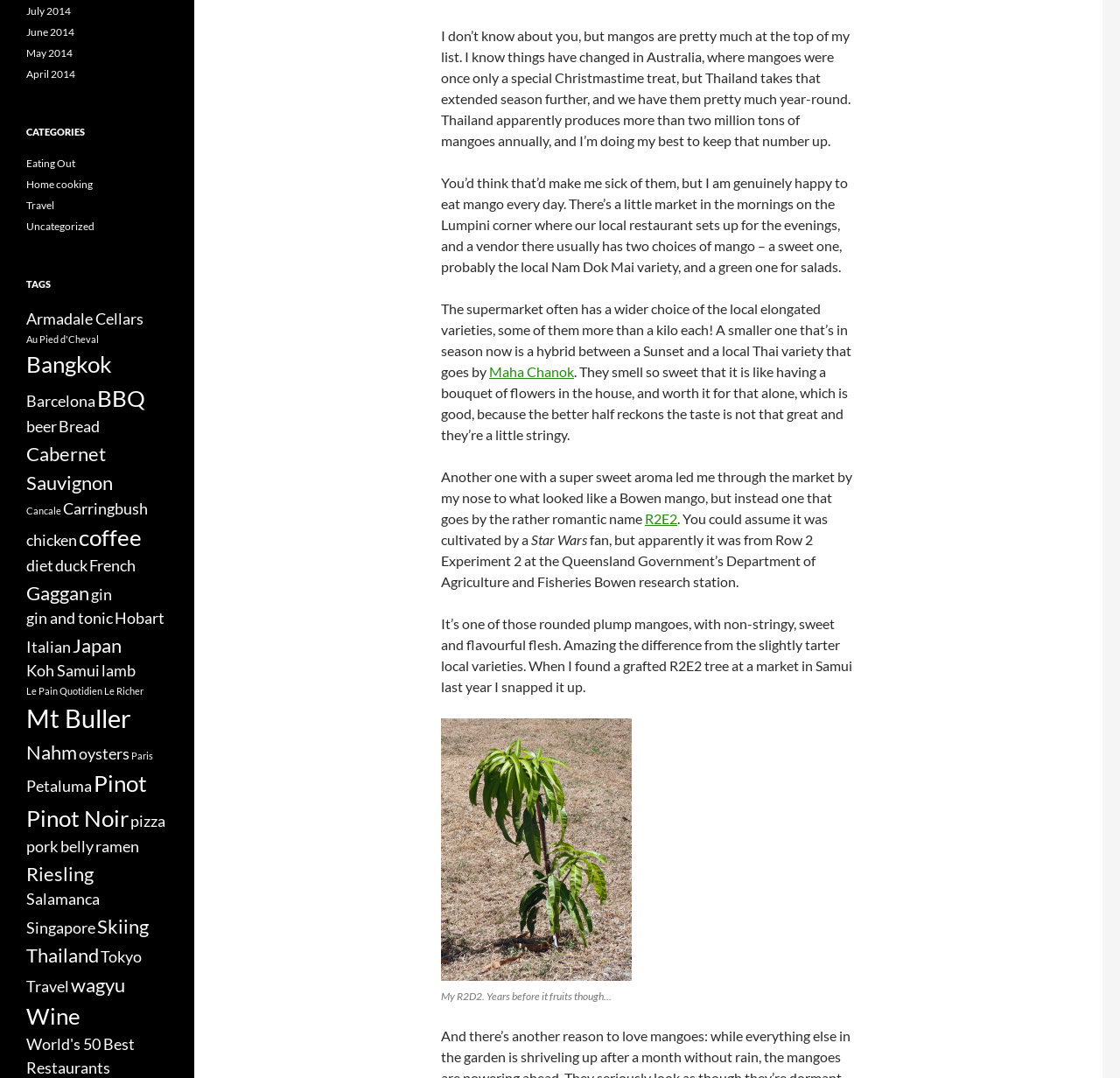Please find the bounding box coordinates in the format (top-left x, top-left y, bottom-right x, bottom-right y) for the given element description. Ensure the coordinates are floating point numbers between 0 and 1. Description: French

[0.08, 0.517, 0.121, 0.534]